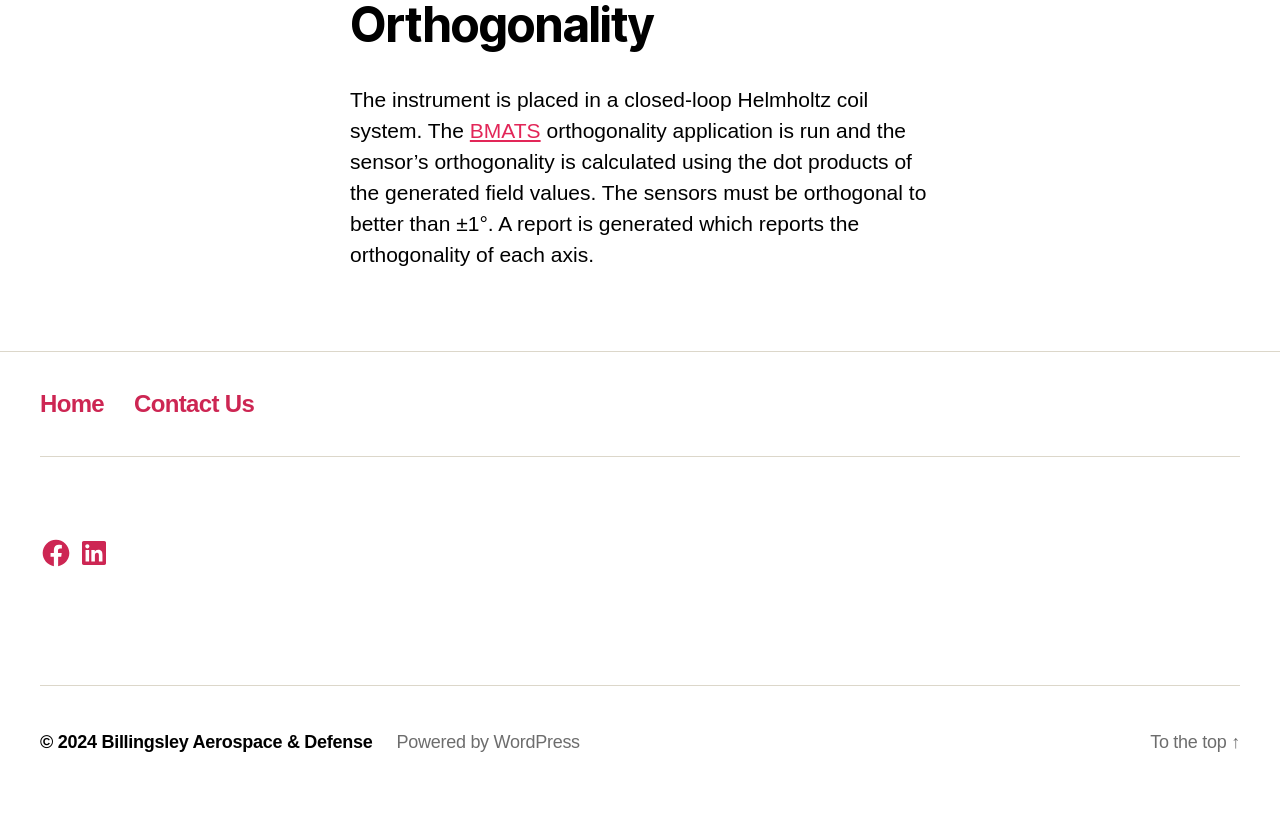Bounding box coordinates are to be given in the format (top-left x, top-left y, bottom-right x, bottom-right y). All values must be floating point numbers between 0 and 1. Provide the bounding box coordinate for the UI element described as: Billingsley Aerospace & Defense

[0.079, 0.919, 0.291, 0.943]